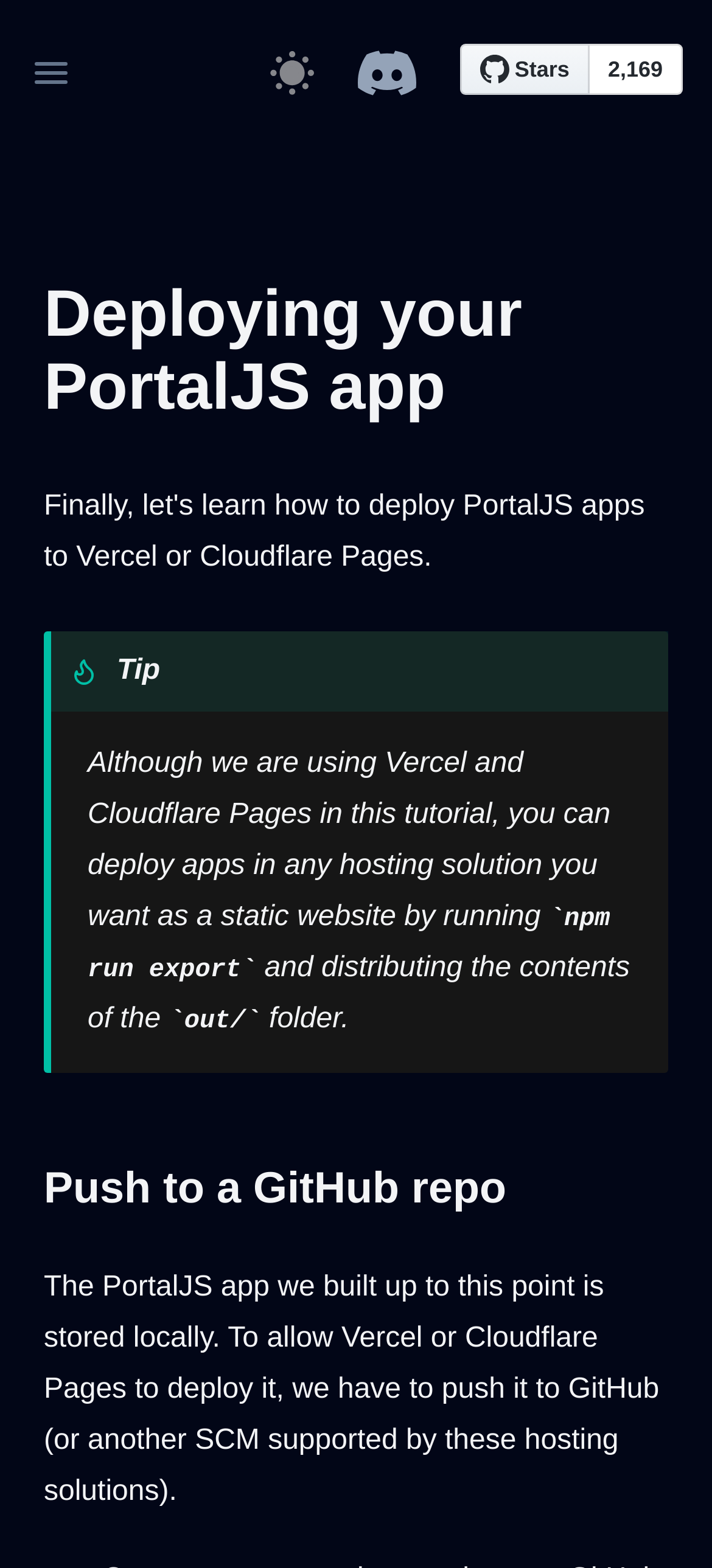Please give a short response to the question using one word or a phrase:
What is the purpose of the PortalJS app?

deploy as static website